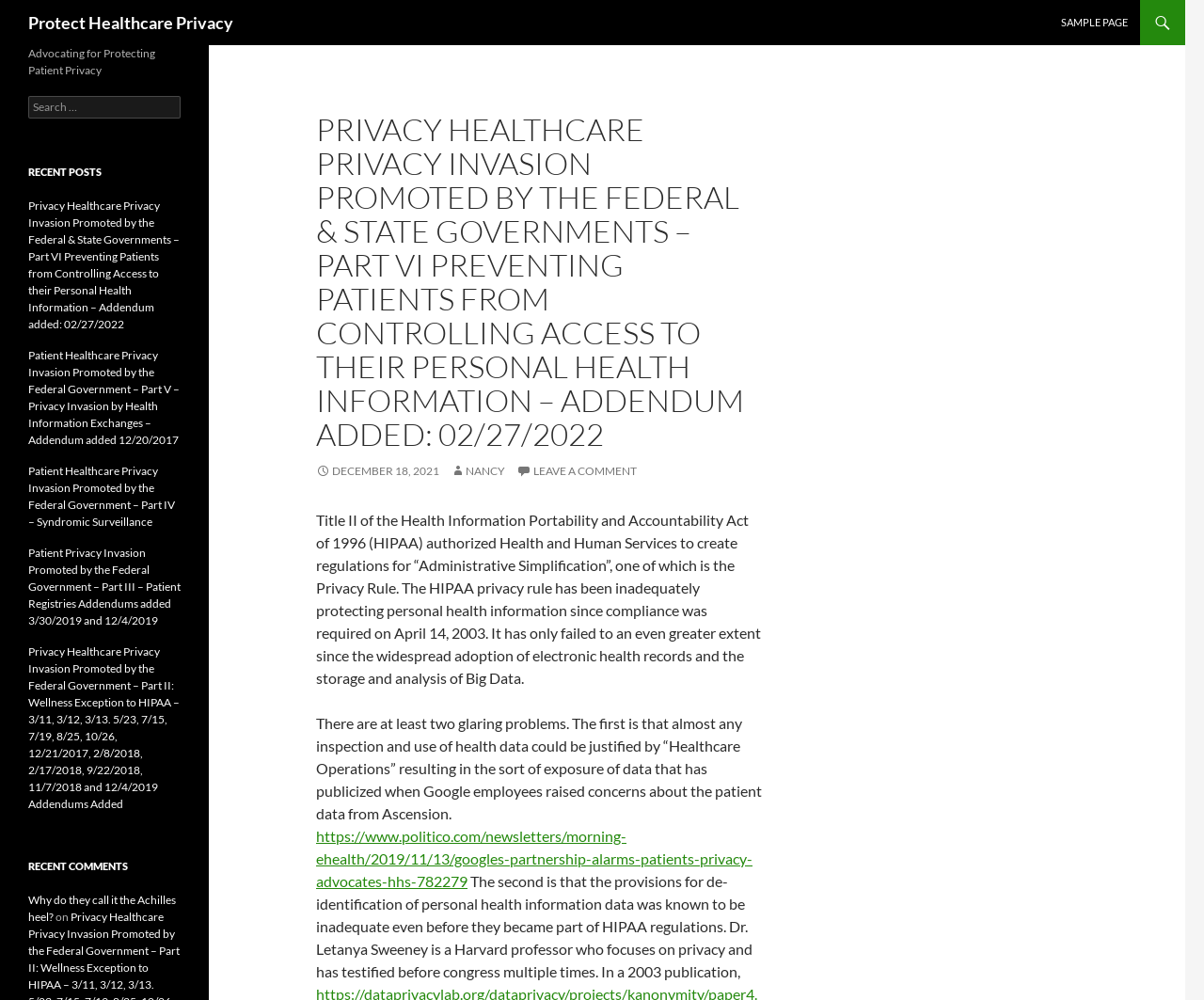Provide the bounding box coordinates for the UI element that is described by this text: "December 18, 2021". The coordinates should be in the form of four float numbers between 0 and 1: [left, top, right, bottom].

[0.262, 0.464, 0.365, 0.478]